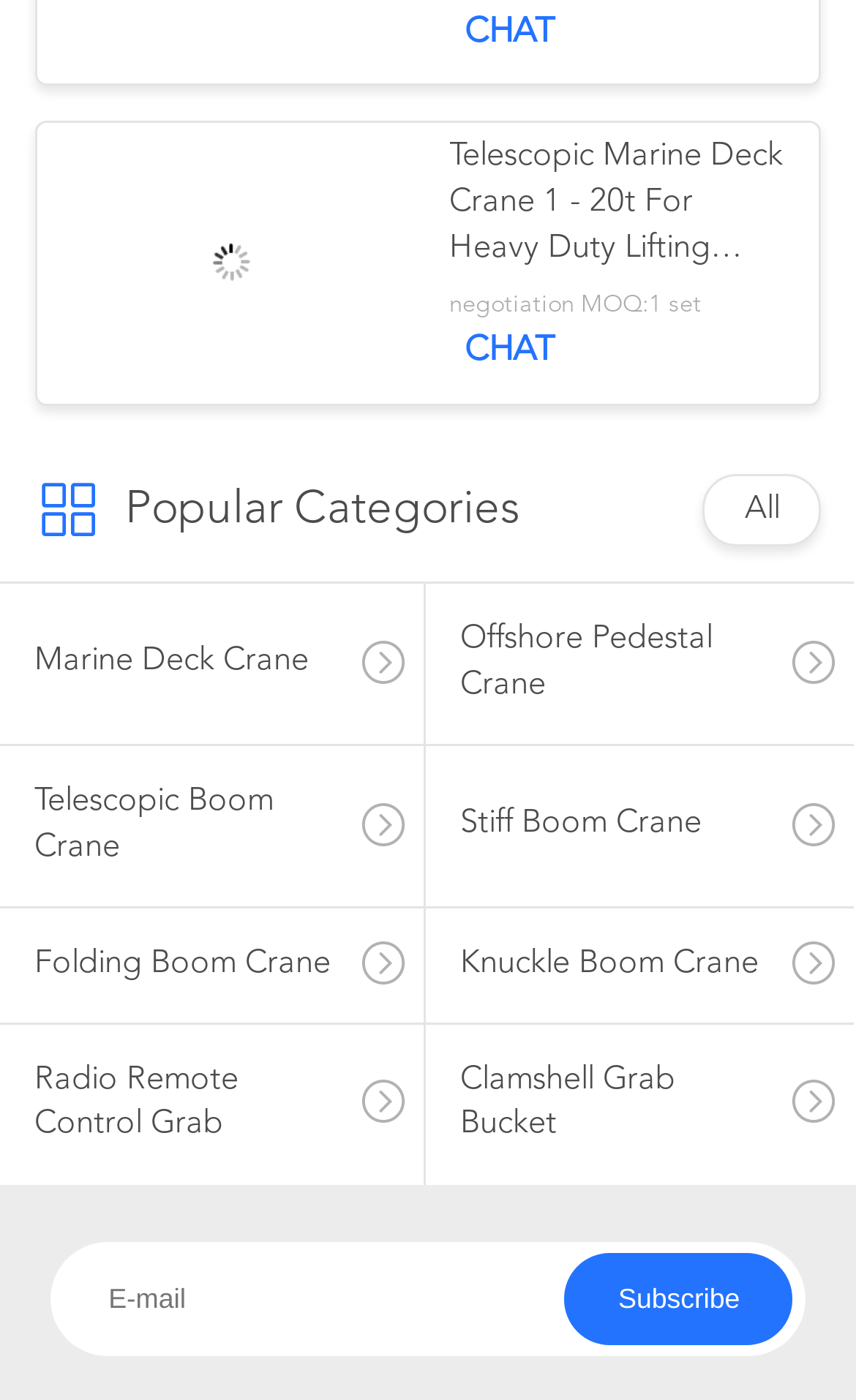Can you identify the bounding box coordinates of the clickable region needed to carry out this instruction: 'Get best price'? The coordinates should be four float numbers within the range of 0 to 1, stated as [left, top, right, bottom].

None